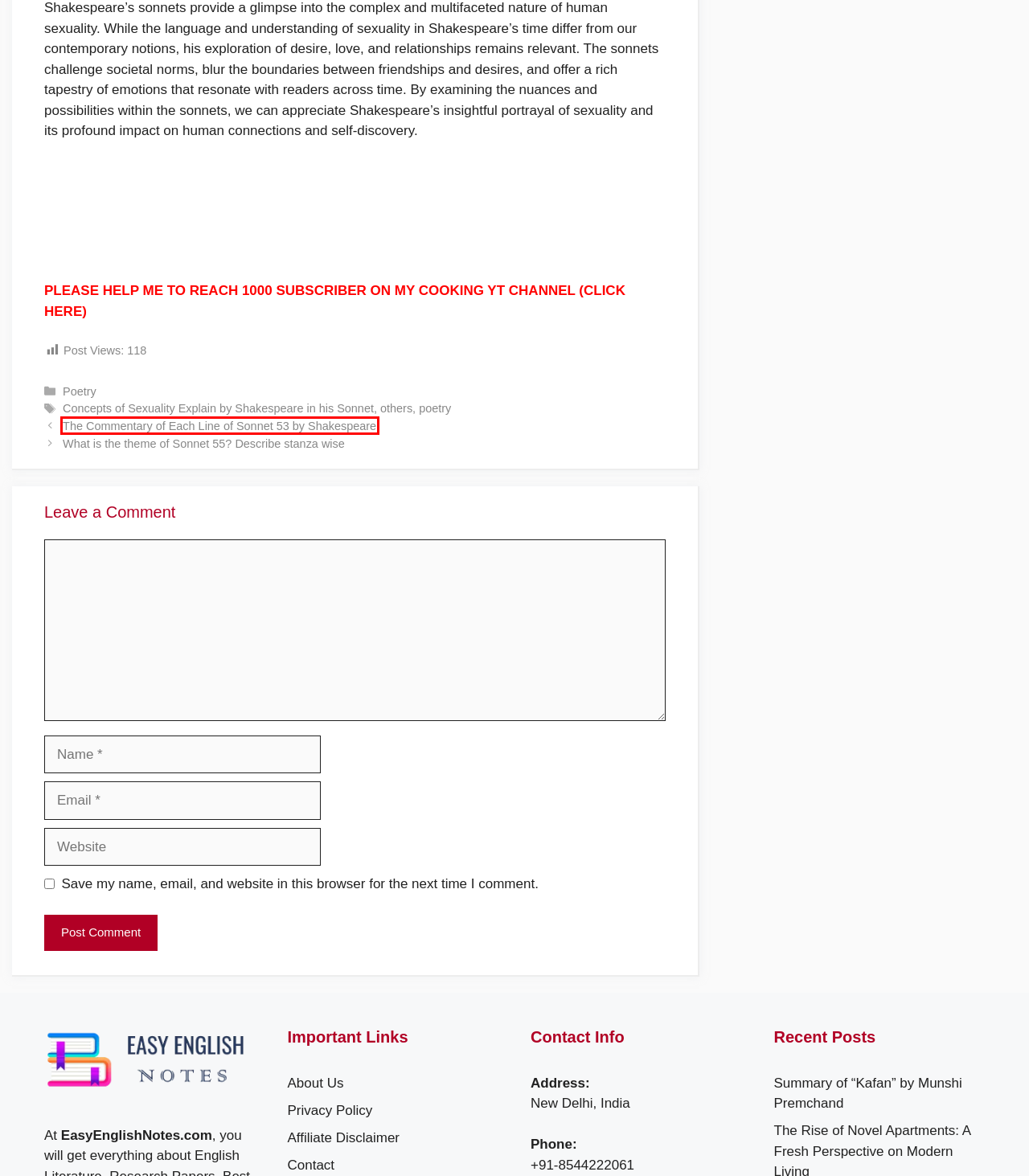Given a webpage screenshot with a red bounding box around a UI element, choose the webpage description that best matches the new webpage after clicking the element within the bounding box. Here are the candidates:
A. Privacy Policy - Easy English Notes
B. Some Explanation from Indian English Prose
C. What is the theme of Sonnet 55? Describe stanza wise
D. The Rise of Novel Apartments: A Fresh Perspective on Modern Living - Easy English Notes
E. others - Easy English Notes
F. poetry - Easy English Notes
G. Poetry - Easy English Notes
H. The Commentary of Each Line of Sonnet 53 by Shakespeare

H